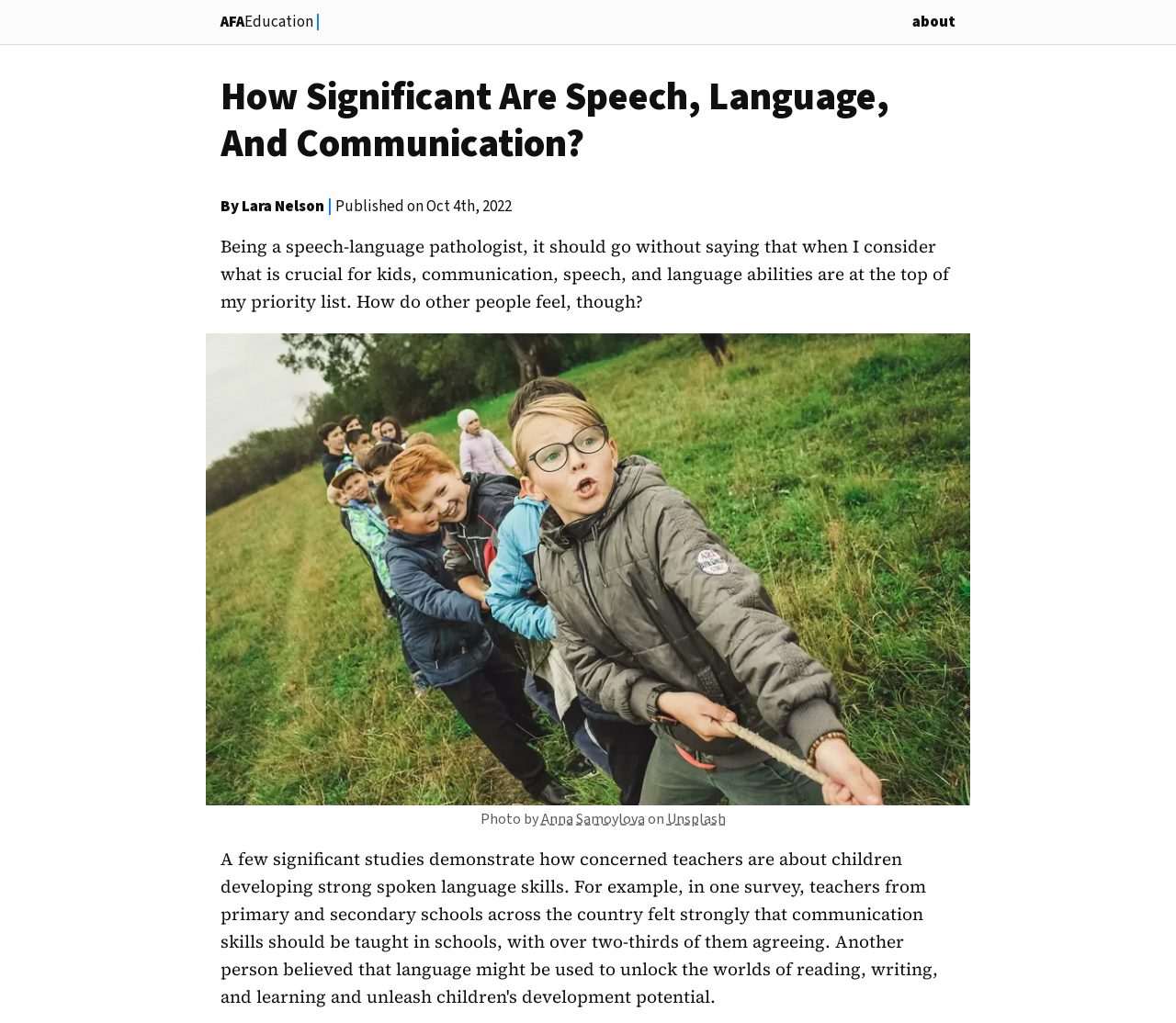Provide a brief response using a word or short phrase to this question:
What is the topic of the article?

importance of communication, speech, and language abilities